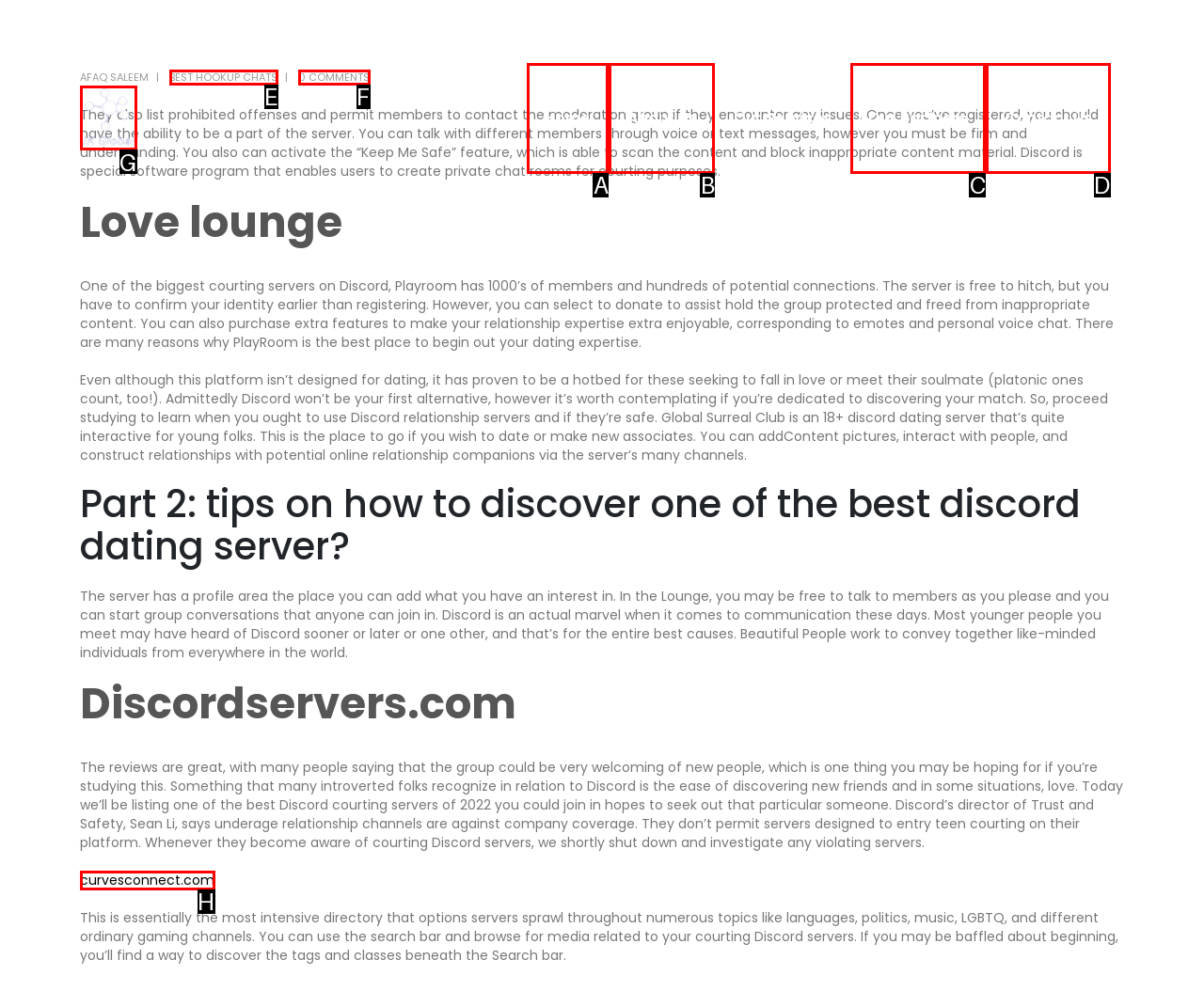Determine which option you need to click to execute the following task: Click the 'Contact Us' link. Provide your answer as a single letter.

D